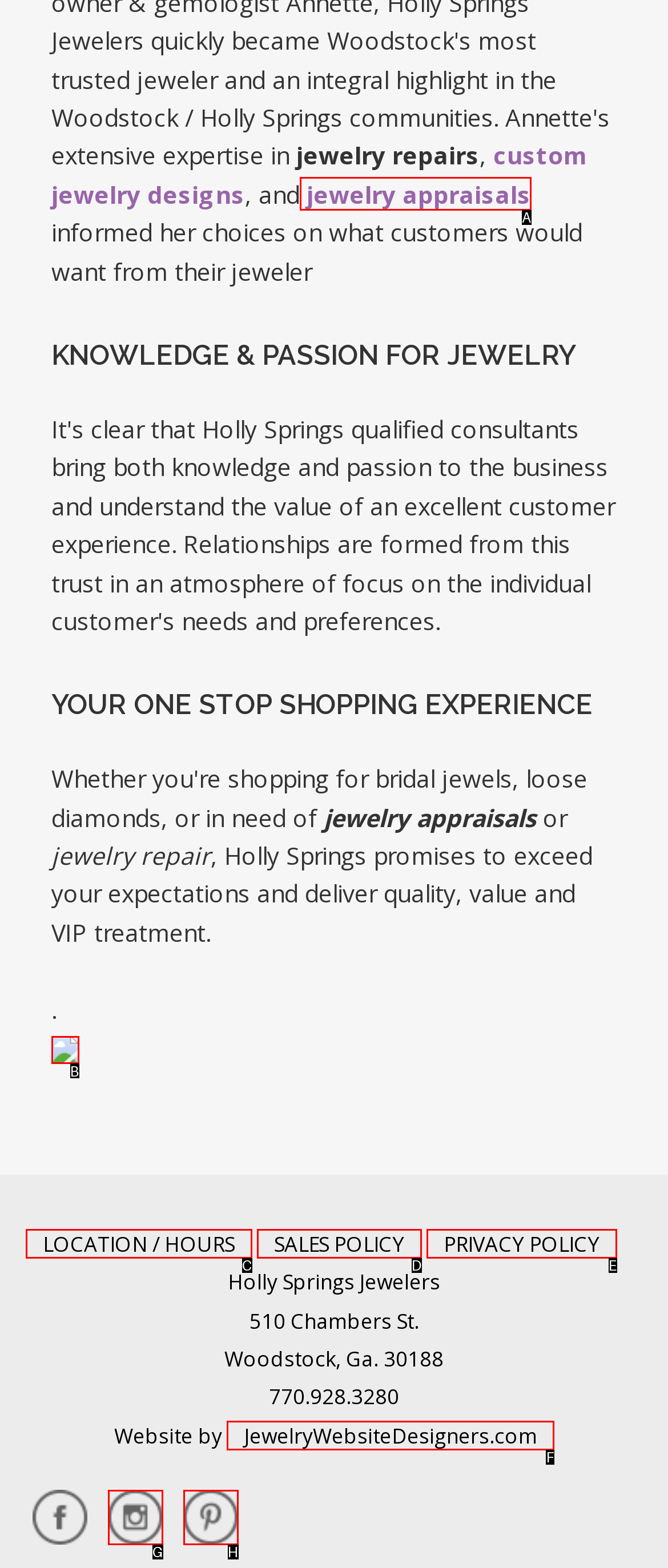Select the appropriate letter to fulfill the given instruction: view jewelry appraisals
Provide the letter of the correct option directly.

A